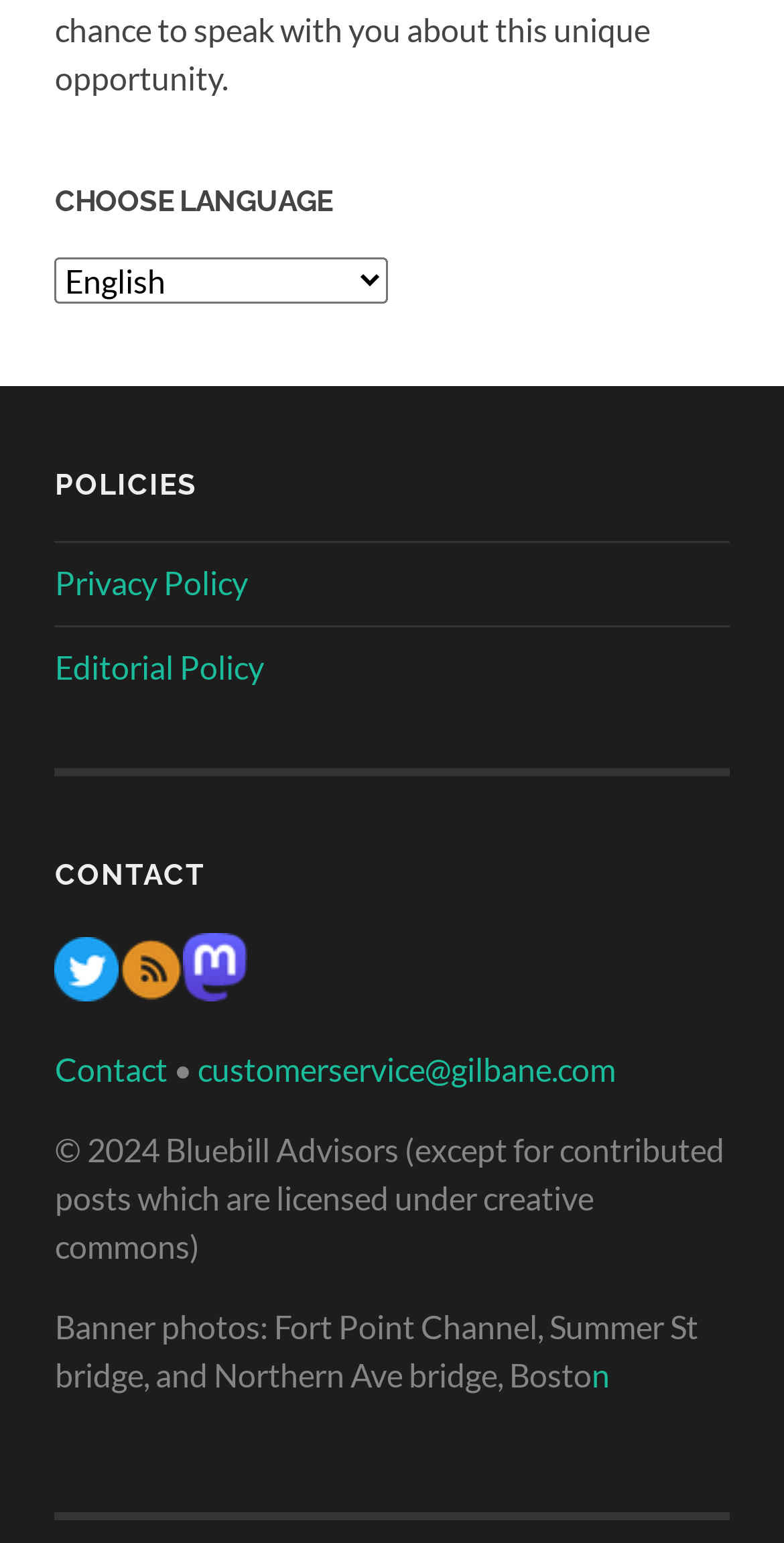Kindly respond to the following question with a single word or a brief phrase: 
What year is the copyright for?

2024